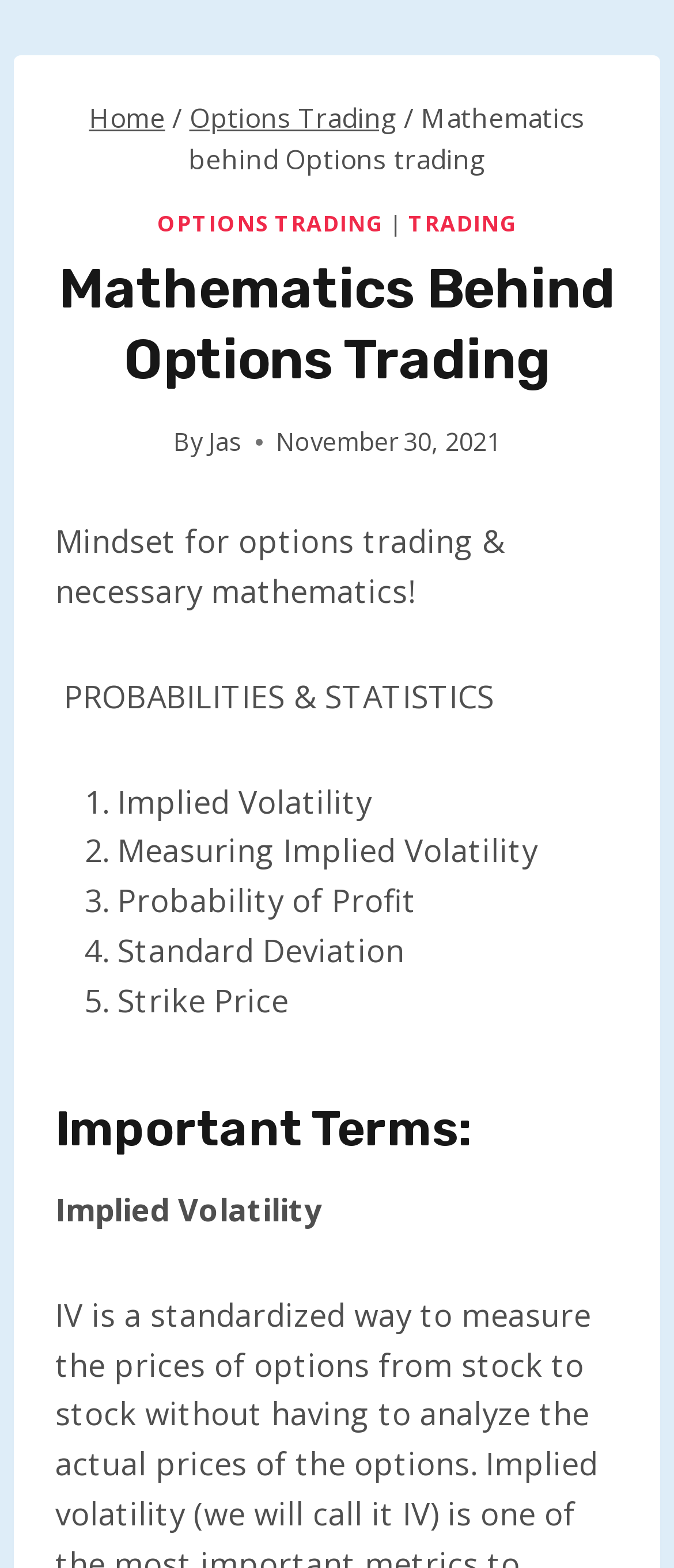Use a single word or phrase to respond to the question:
What is the first topic discussed in the article?

Implied Volatility